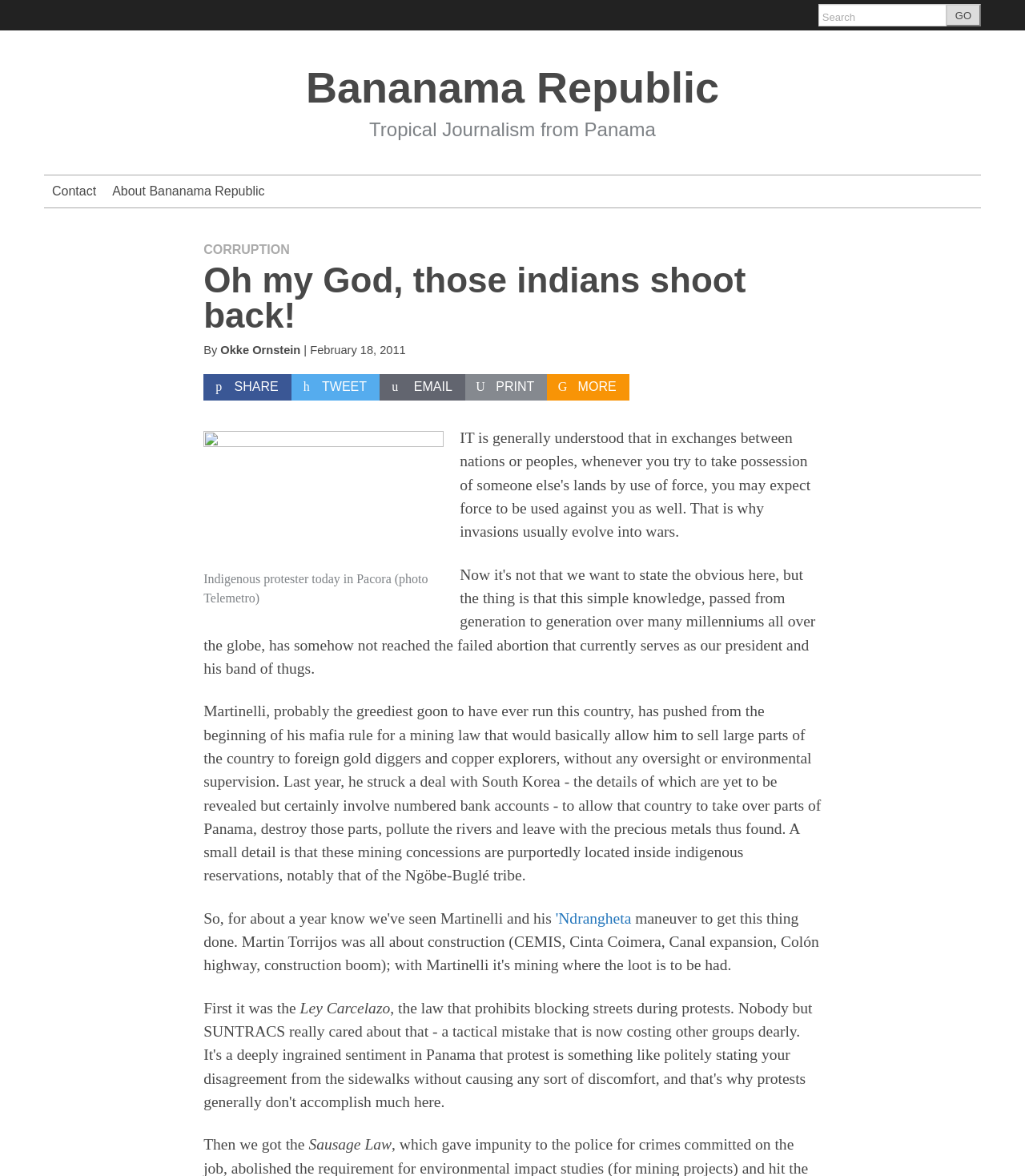Please locate the bounding box coordinates of the element that should be clicked to complete the given instruction: "Click on 'CORRUPTION'".

[0.199, 0.206, 0.283, 0.218]